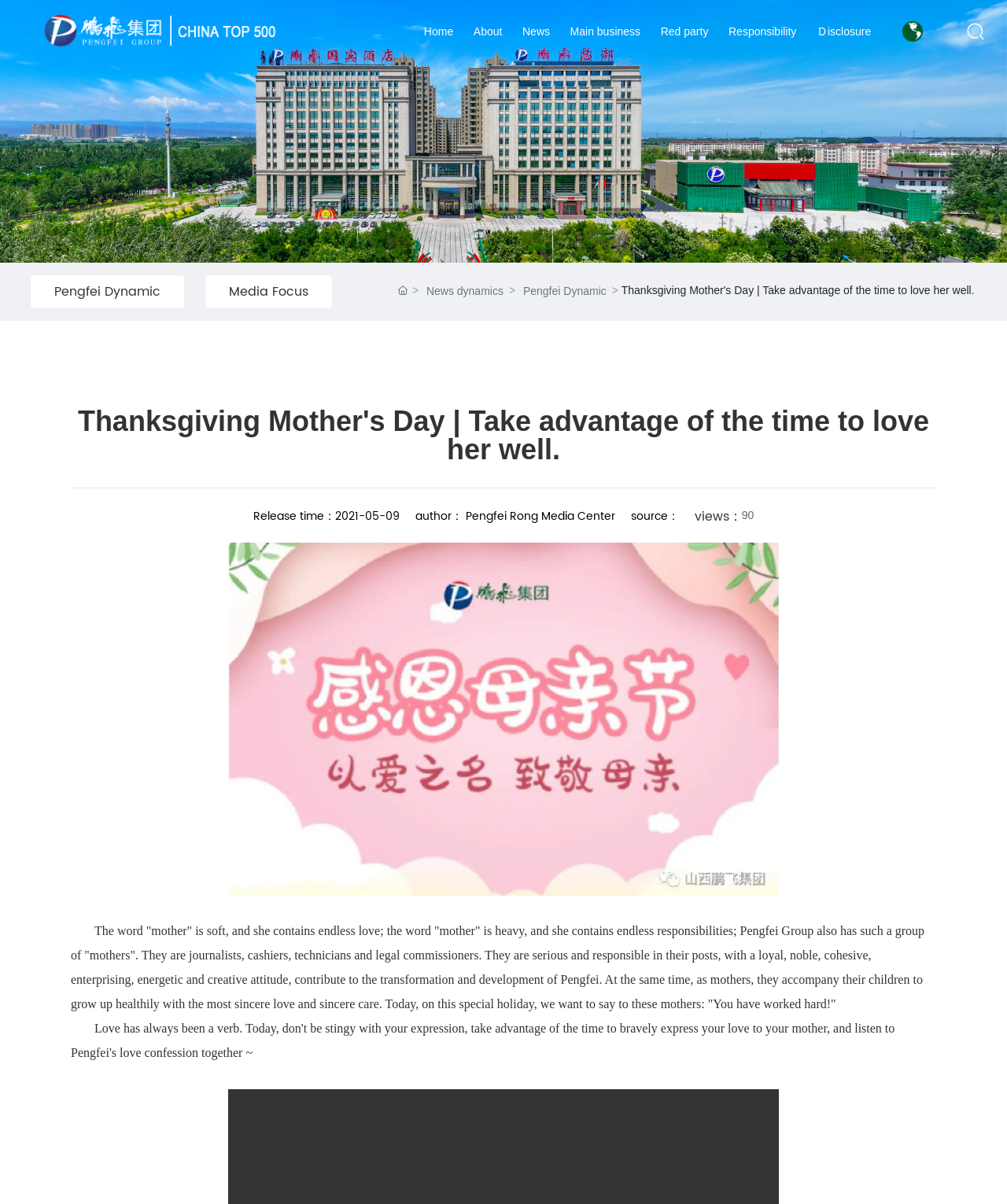Give a detailed account of the webpage's layout and content.

The webpage is about Shanxi Pengfei Group Co., Ltd., with a focus on Mother's Day. At the top, there is a logo of Pengfei Group, accompanied by a link to the homepage. Below the logo, there is a navigation menu with links to various sections, including Home, About, News, Main business, Red party, Responsibility, and Disclosure.

On the left side, there is a section dedicated to news, with a heading "News Center" and an image below it. This section contains links to different news categories, such as Pengfei Dynamic, Media Focus, and News dynamics.

The main content of the page is a heartfelt article about Mother's Day, with a title "Thanksgiving Mother's Day | Take advantage of the time to love her well." The article is accompanied by an image and describes the role of mothers in Pengfei Group, highlighting their hard work and dedication to their jobs and families.

Below the article, there is a section with information about the article, including the date "2021-05-09", the source "Pengfei Rong Media Center", and the number of views, which is 90.